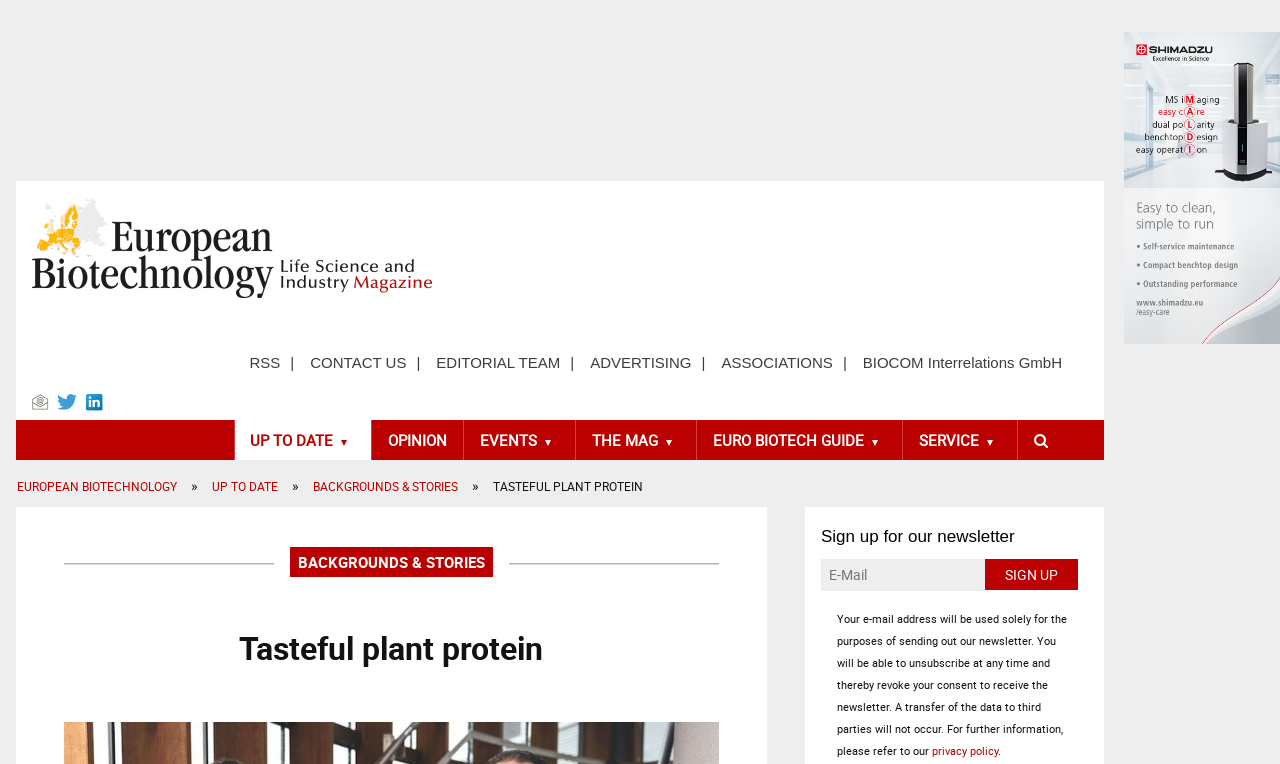Please provide a one-word or short phrase answer to the question:
What can users do with their email address on this webpage?

Sign up for newsletter